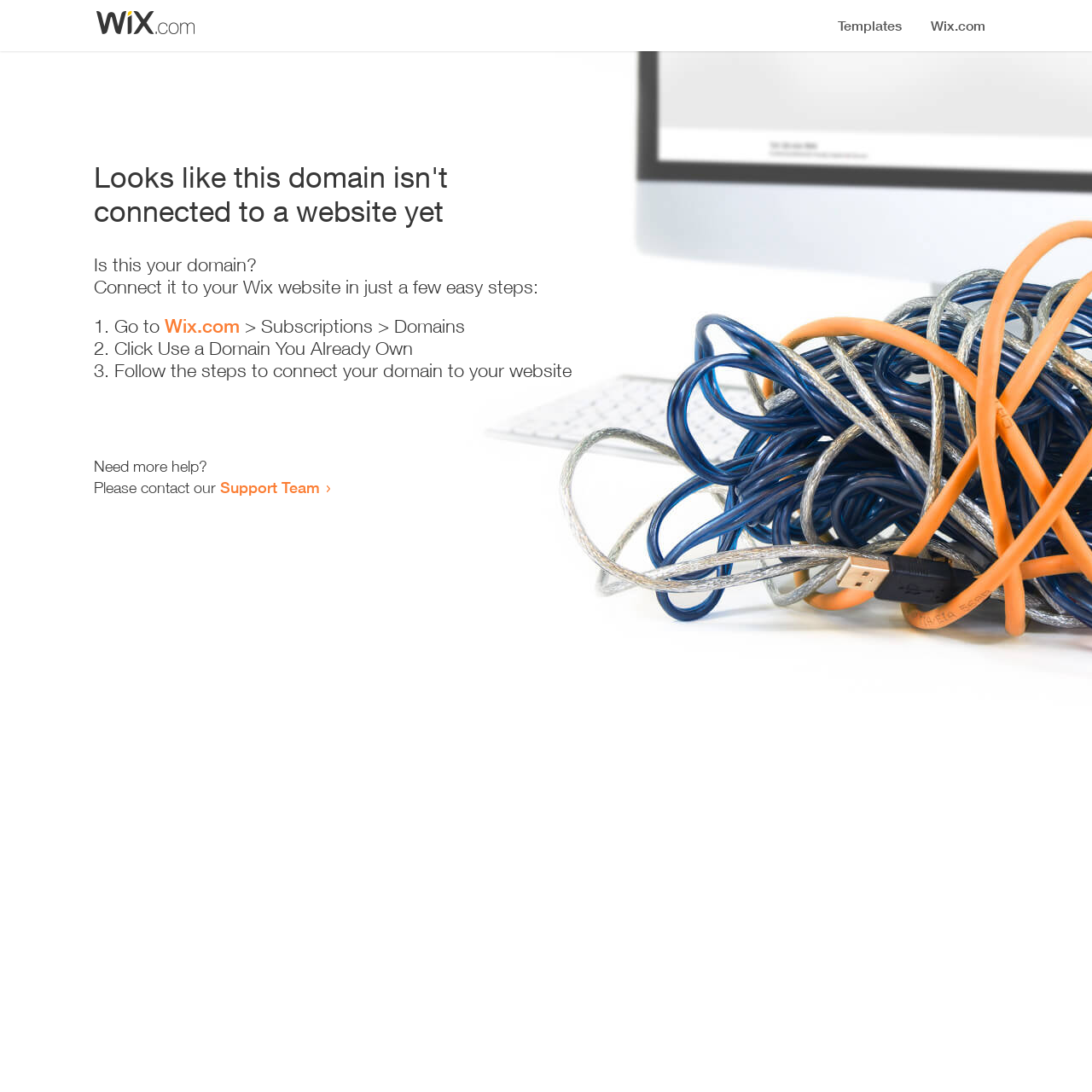Is the domain connected to a website?
Look at the image and respond with a one-word or short phrase answer.

No